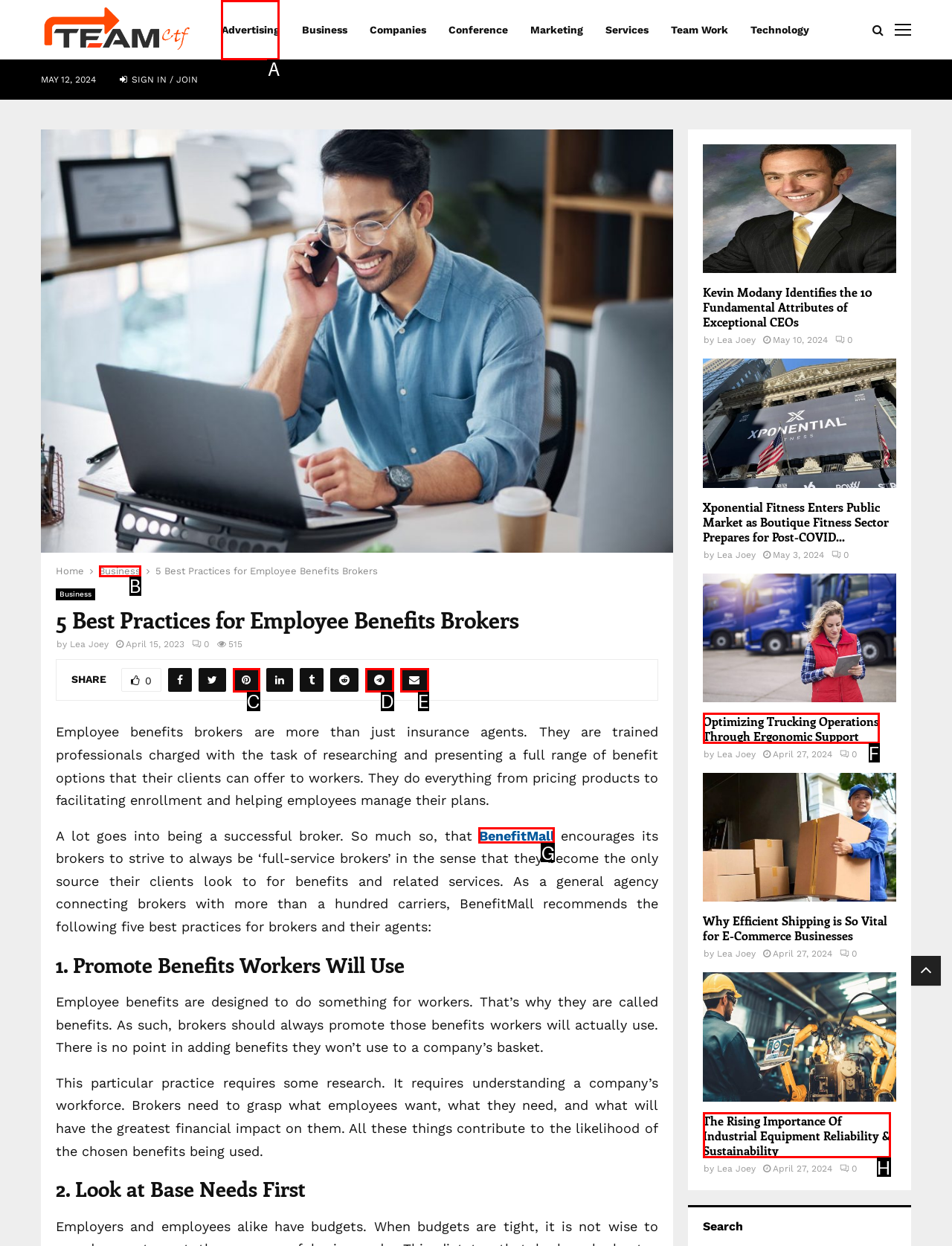Select the letter of the UI element that best matches: Advertising
Answer with the letter of the correct option directly.

A